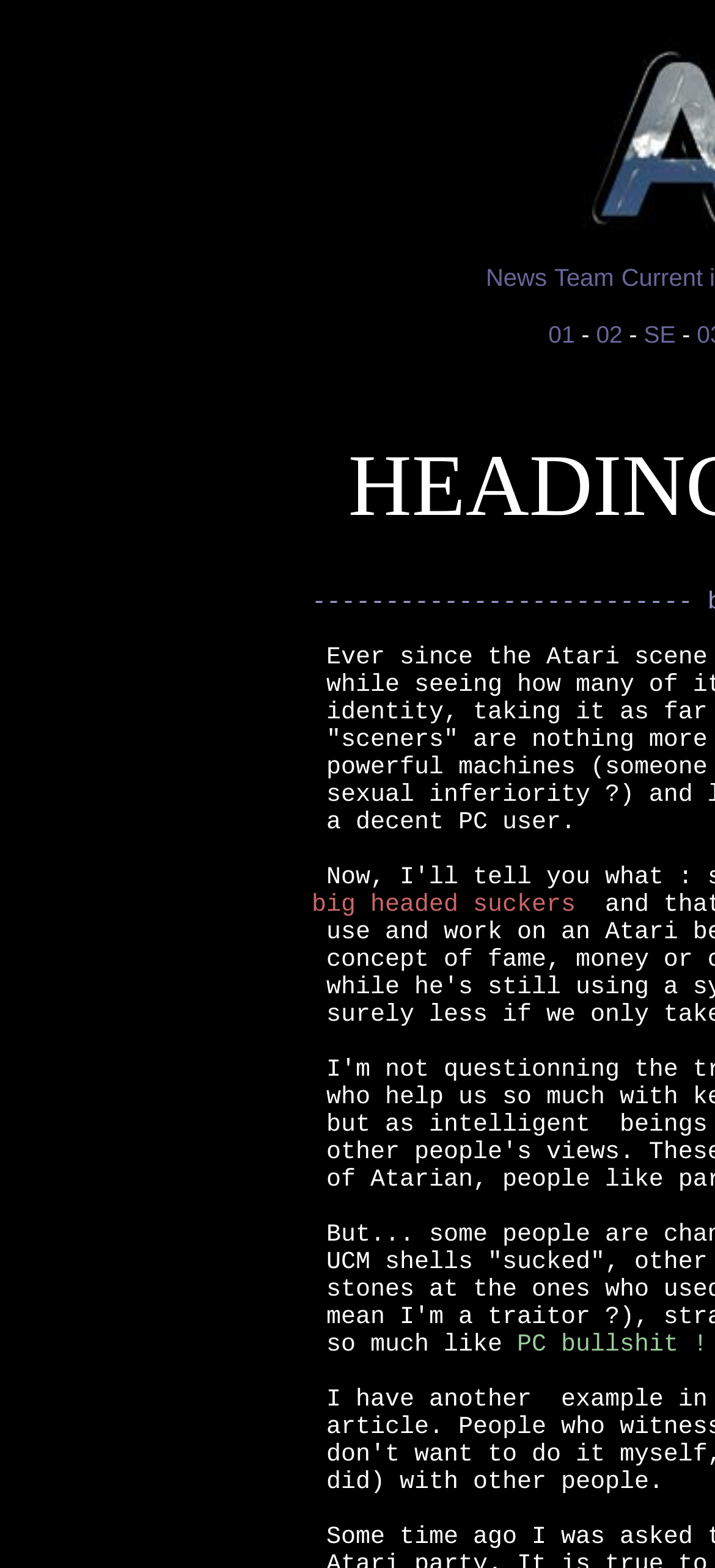How many links are in the top navigation bar?
Using the information from the image, give a concise answer in one word or a short phrase.

3